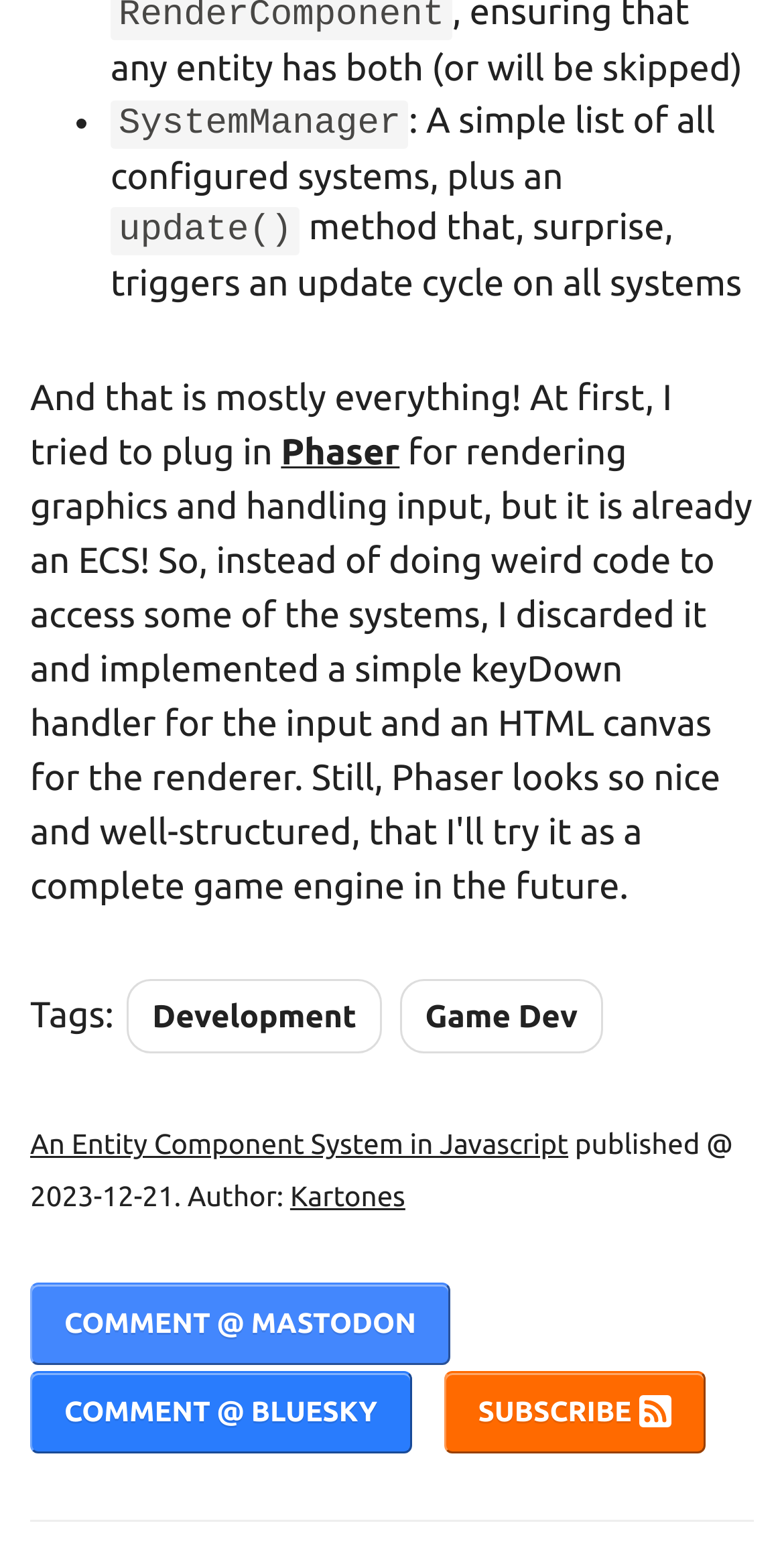What is the name of the system manager?
Answer the question with a detailed explanation, including all necessary information.

The question is asking for the name of the system manager, which can be found in the static text element with the text 'SystemManager' at coordinates [0.151, 0.067, 0.511, 0.092].